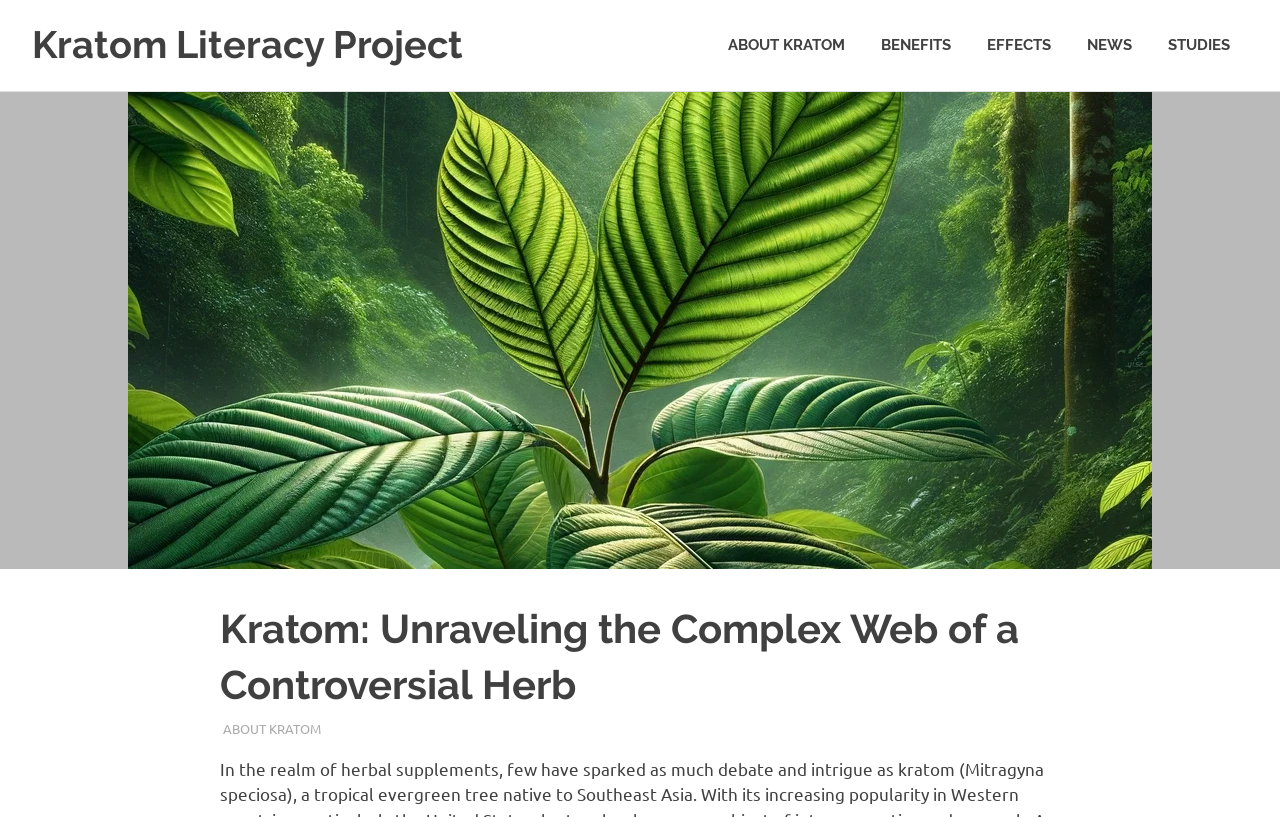Identify the title of the webpage and provide its text content.

Kratom: Unraveling the Complex Web of a Controversial Herb